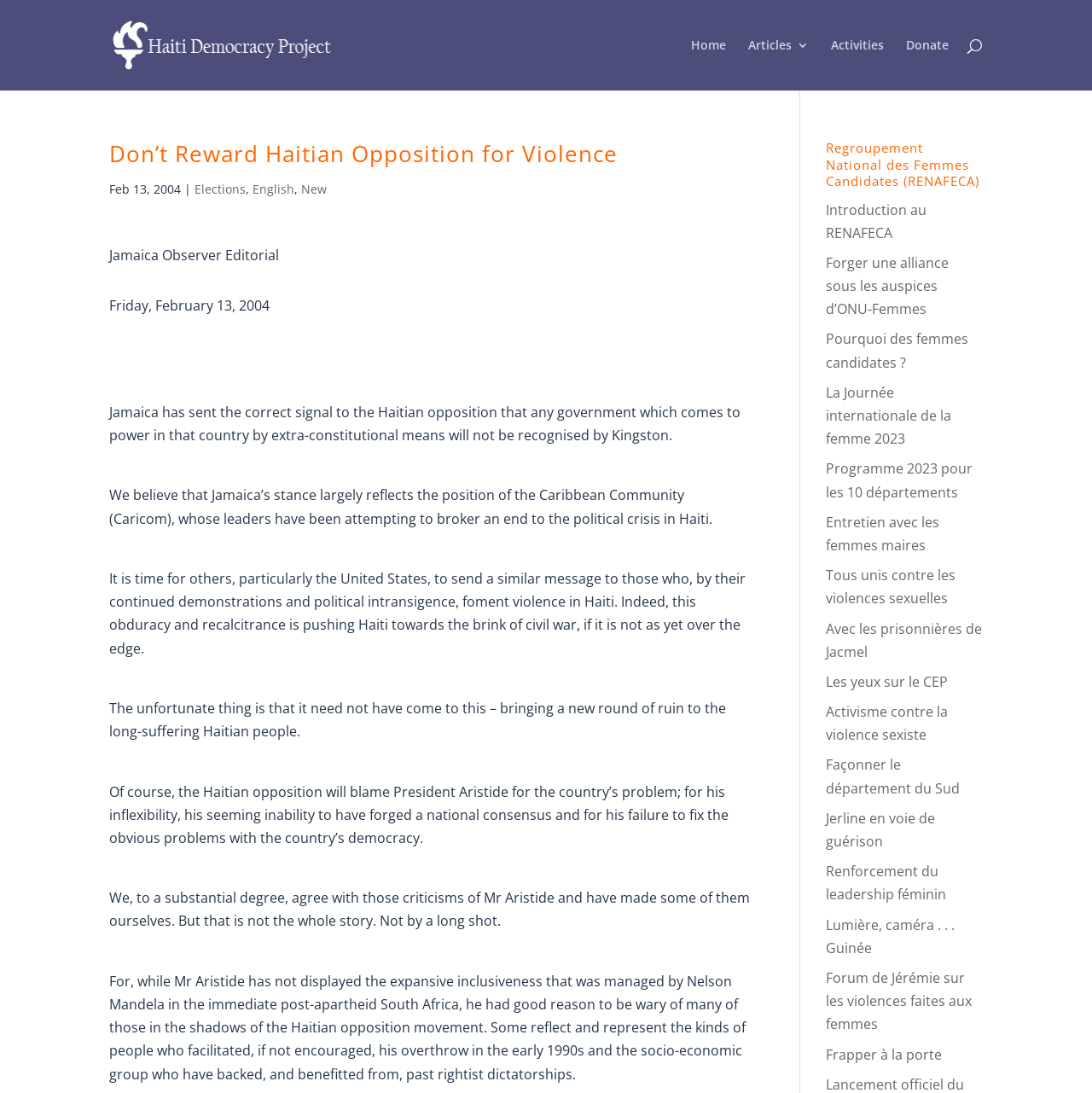Find the bounding box coordinates for the area you need to click to carry out the instruction: "Read the article 'Don’t Reward Haitian Opposition for Violence'". The coordinates should be four float numbers between 0 and 1, indicated as [left, top, right, bottom].

[0.1, 0.128, 0.689, 0.162]